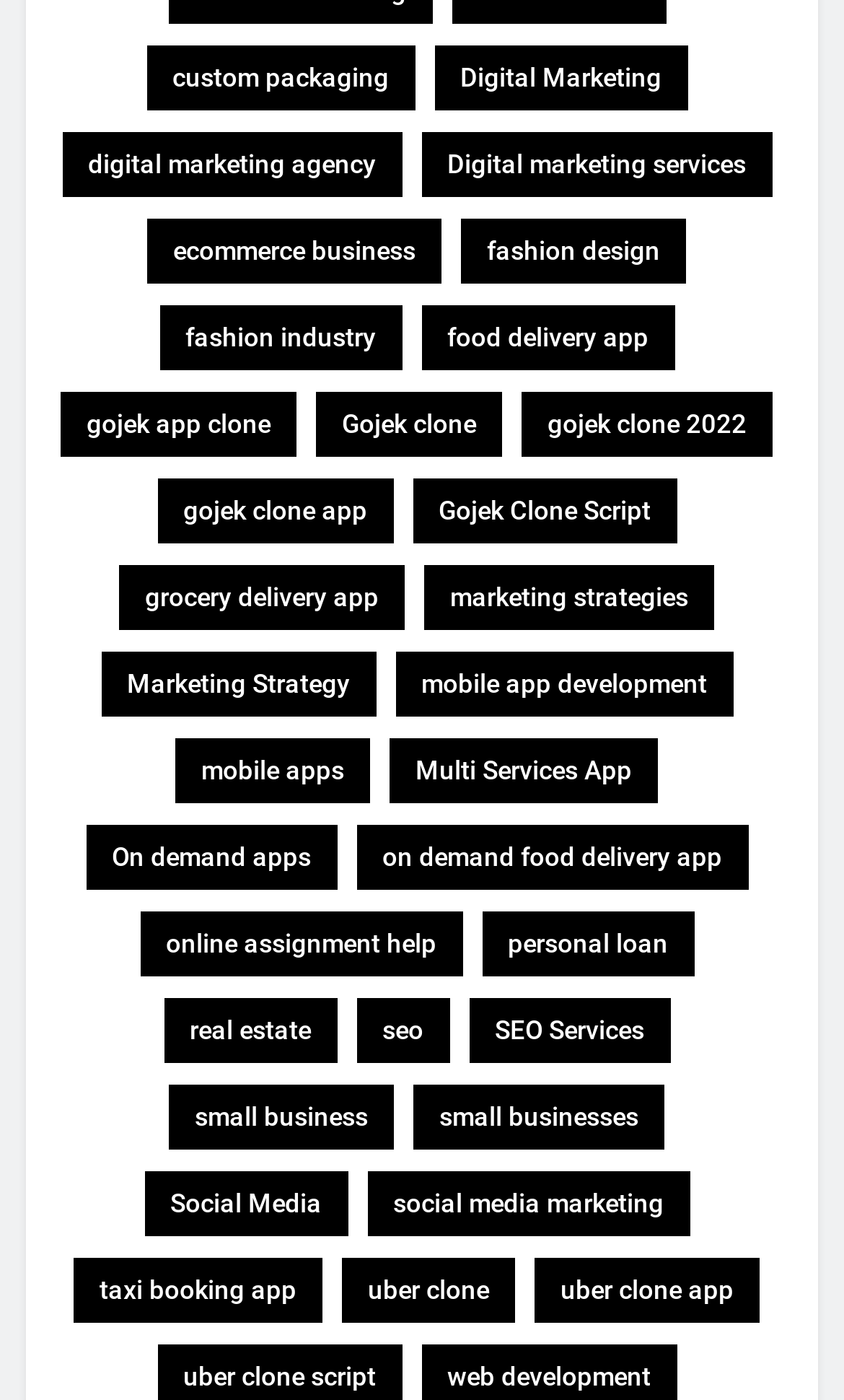Highlight the bounding box of the UI element that corresponds to this description: "seo".

[0.422, 0.713, 0.532, 0.76]